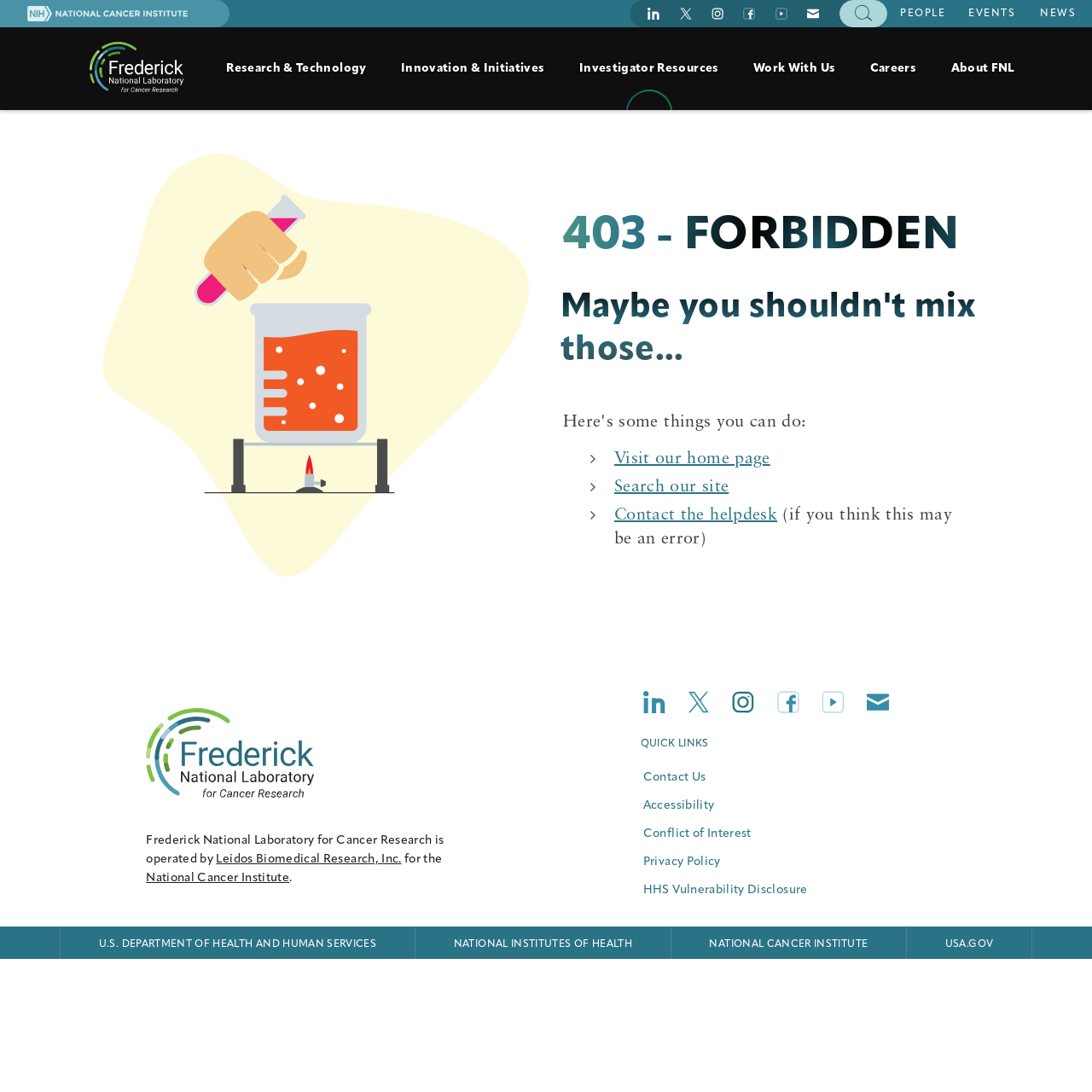Identify the bounding box coordinates of the clickable region to carry out the given instruction: "Visit our home page".

[0.562, 0.412, 0.705, 0.428]